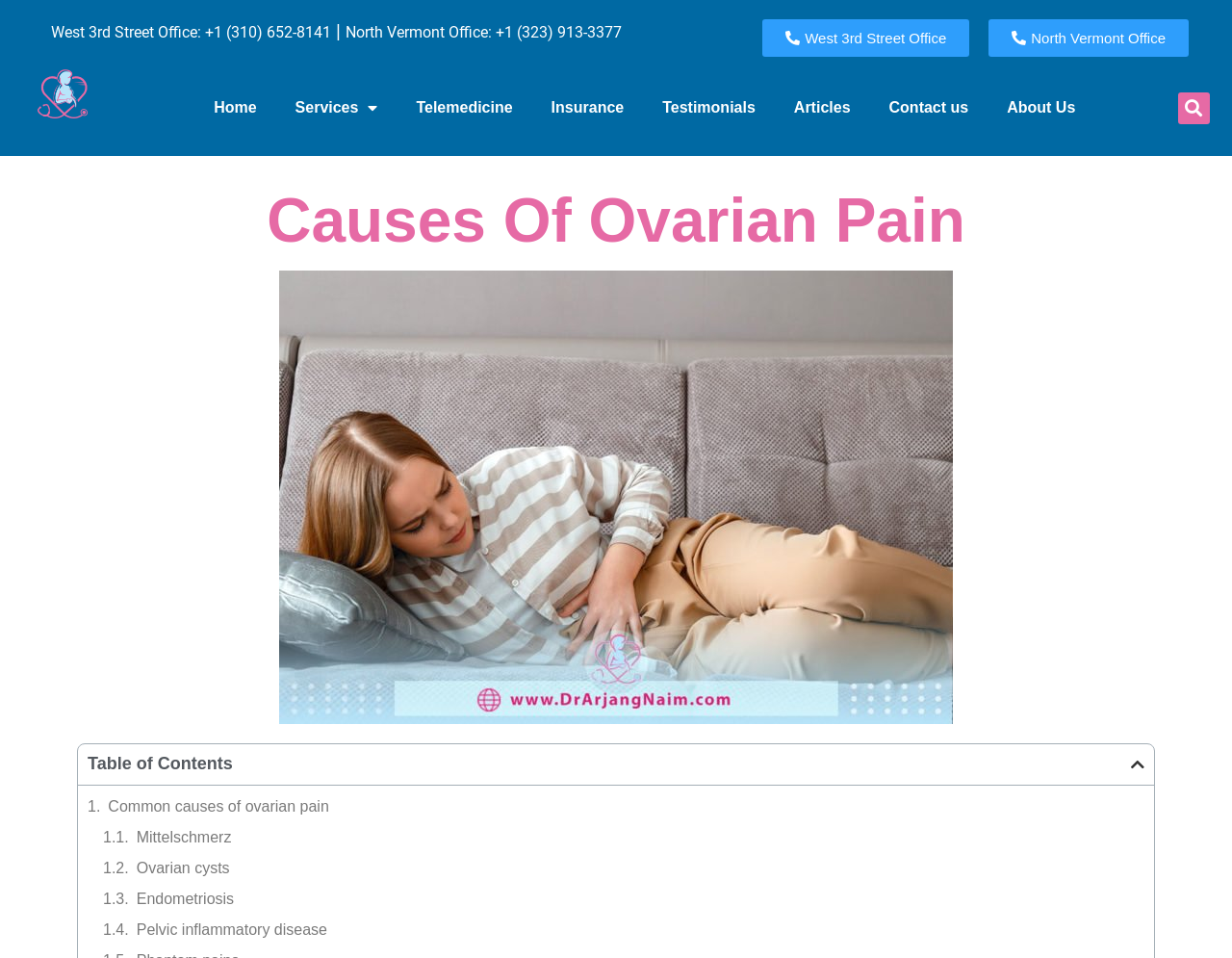What is the purpose of the search bar?
Please give a detailed and thorough answer to the question, covering all relevant points.

I inferred the purpose of the search bar by looking at its location and design. The search bar is located at the top right of the webpage, and it has a button labeled 'Search'. This suggests that the search bar is intended for users to search the website for specific content.